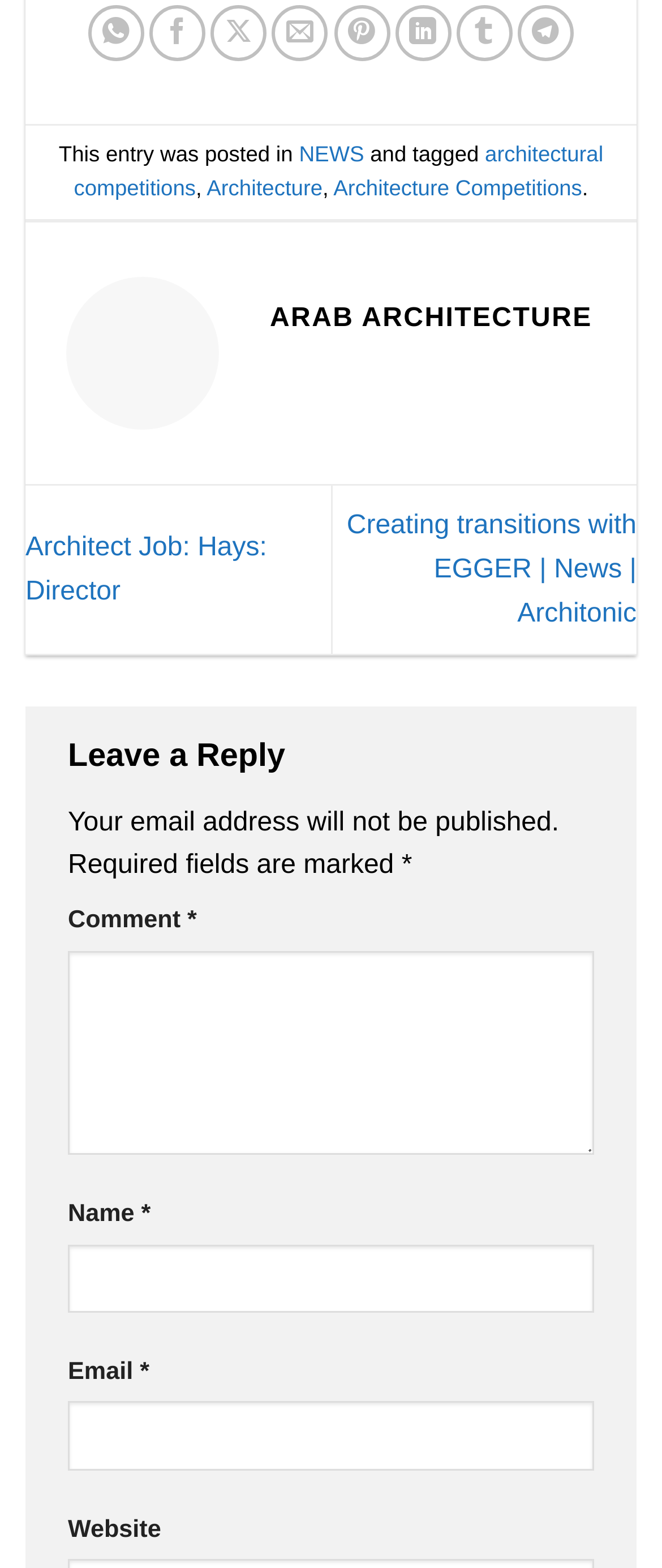How many links are available in the footer section?
Based on the visual content, answer with a single word or a brief phrase.

4